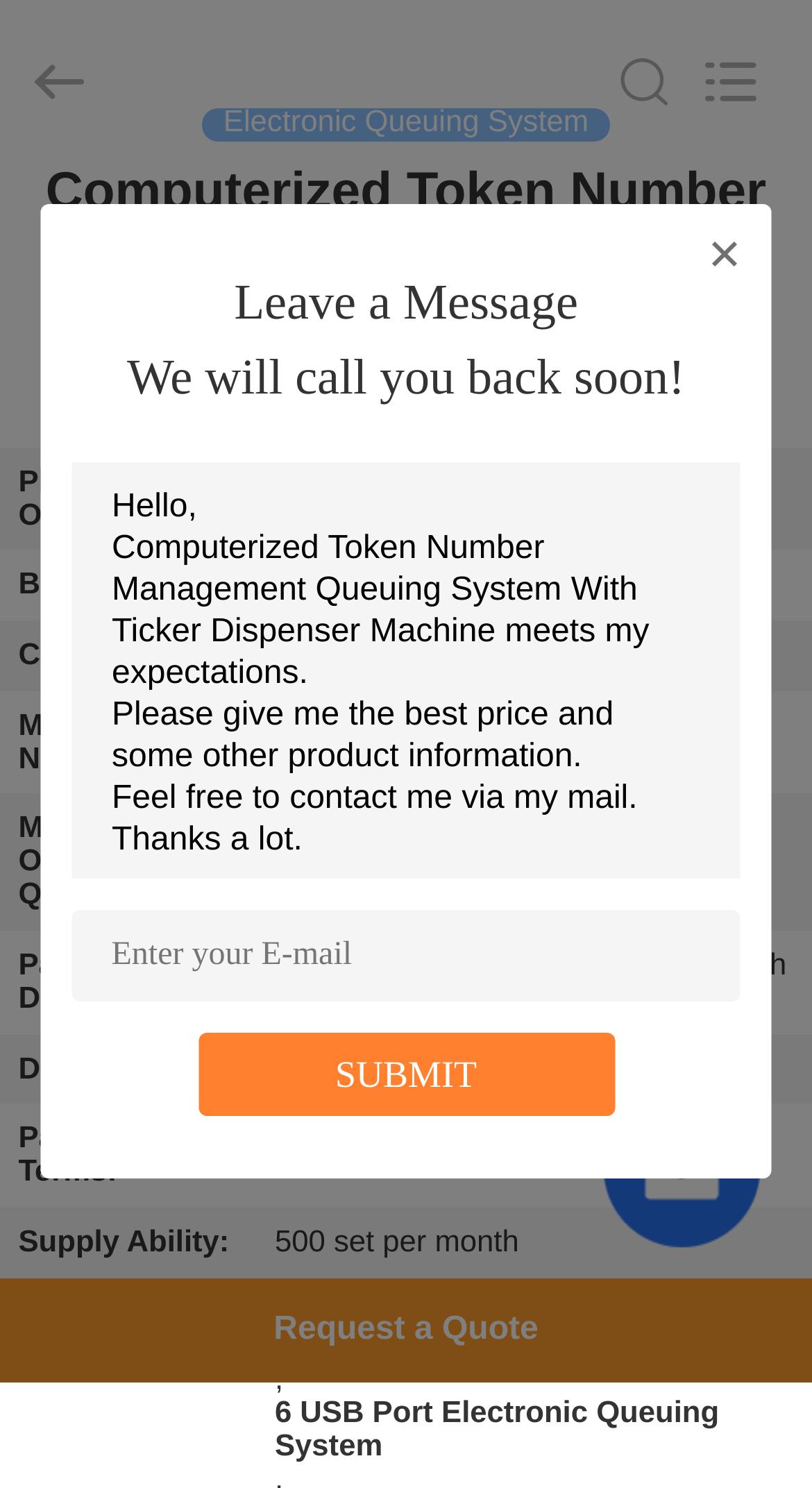Please give the bounding box coordinates of the area that should be clicked to fulfill the following instruction: "Submit the form". The coordinates should be in the format of four float numbers from 0 to 1, i.e., [left, top, right, bottom].

[0.413, 0.708, 0.587, 0.736]